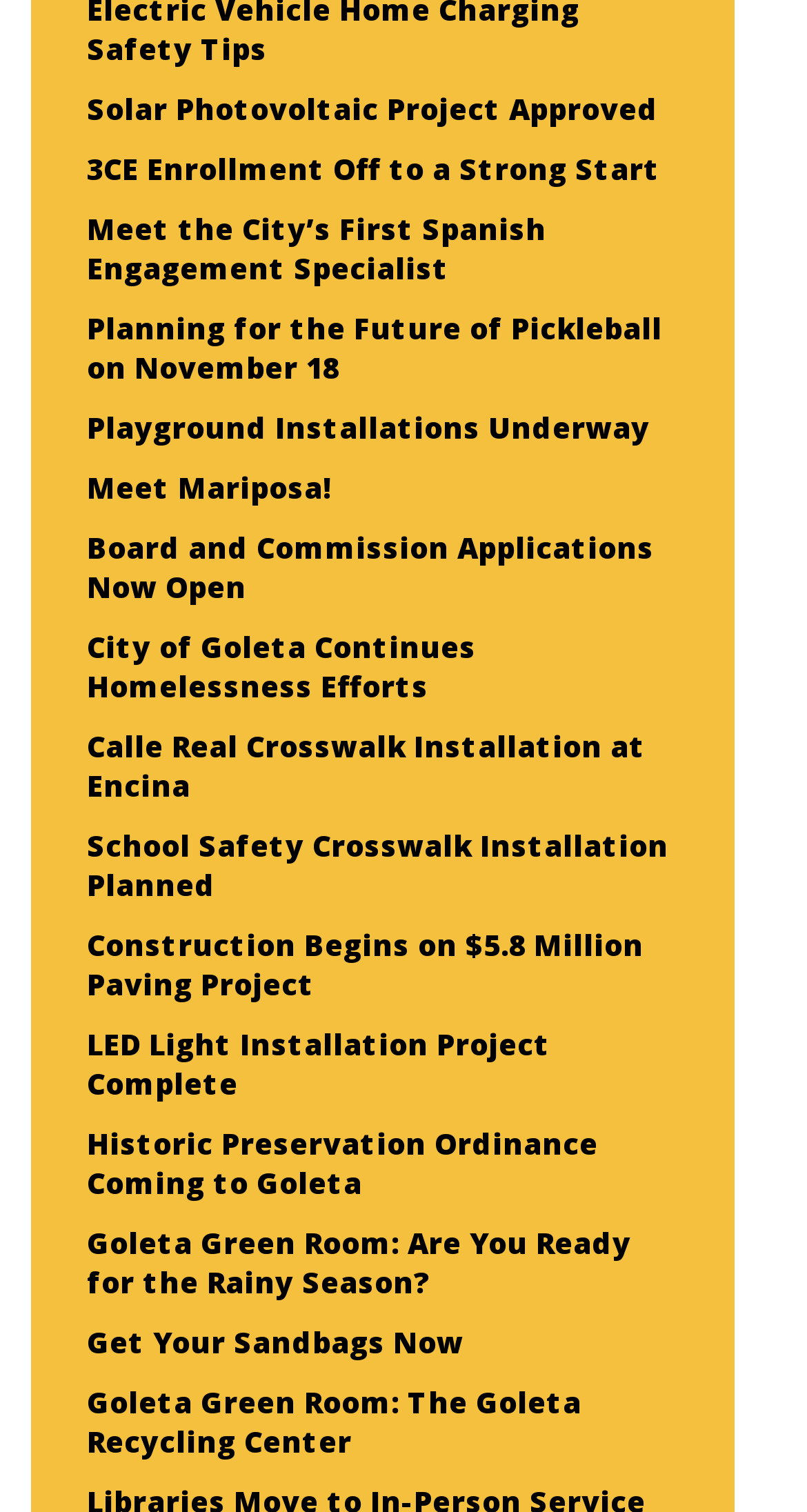Determine the bounding box coordinates of the region that needs to be clicked to achieve the task: "visit the second link".

None